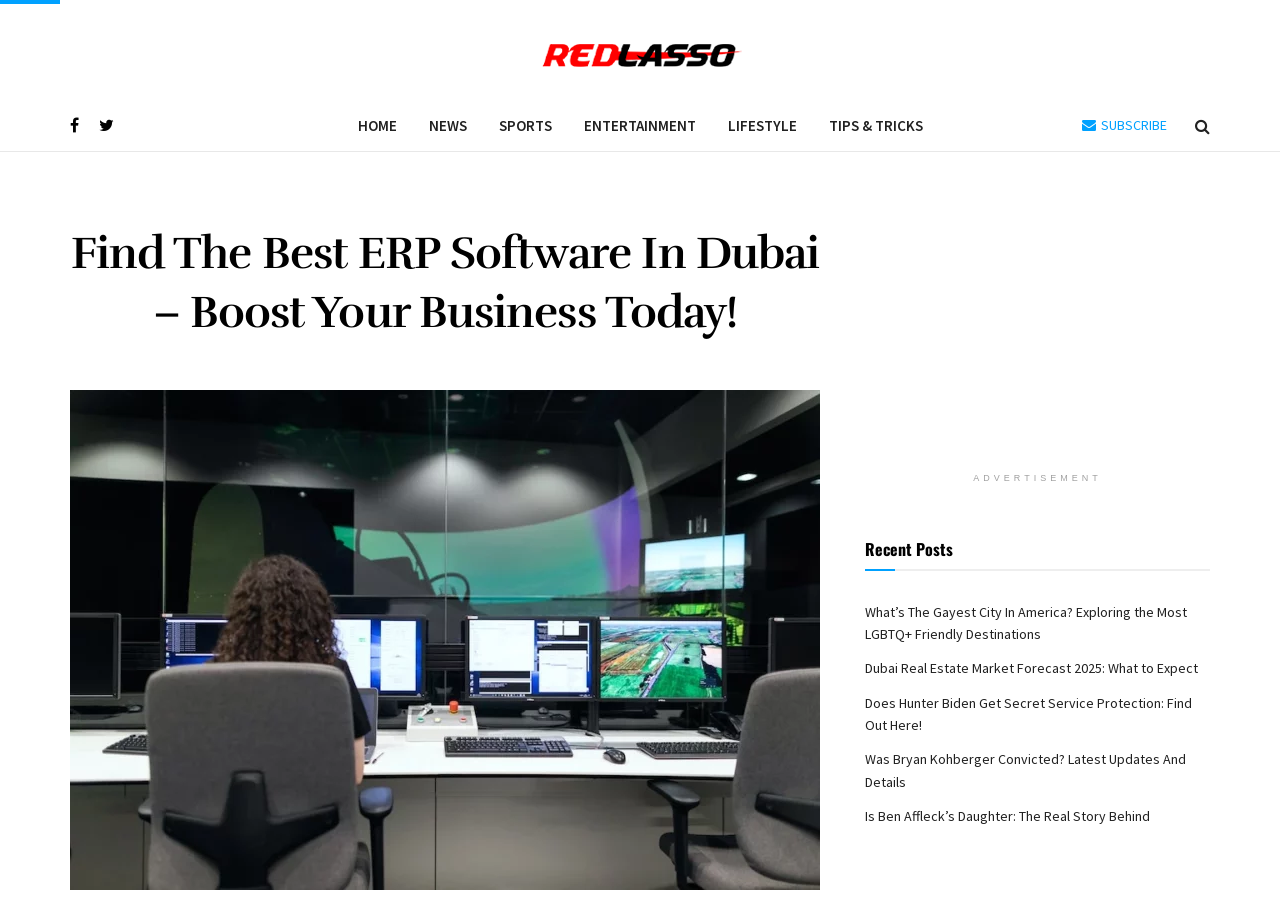Please determine the heading text of this webpage.

Find The Best ERP Software In Dubai – Boost Your Business Today!